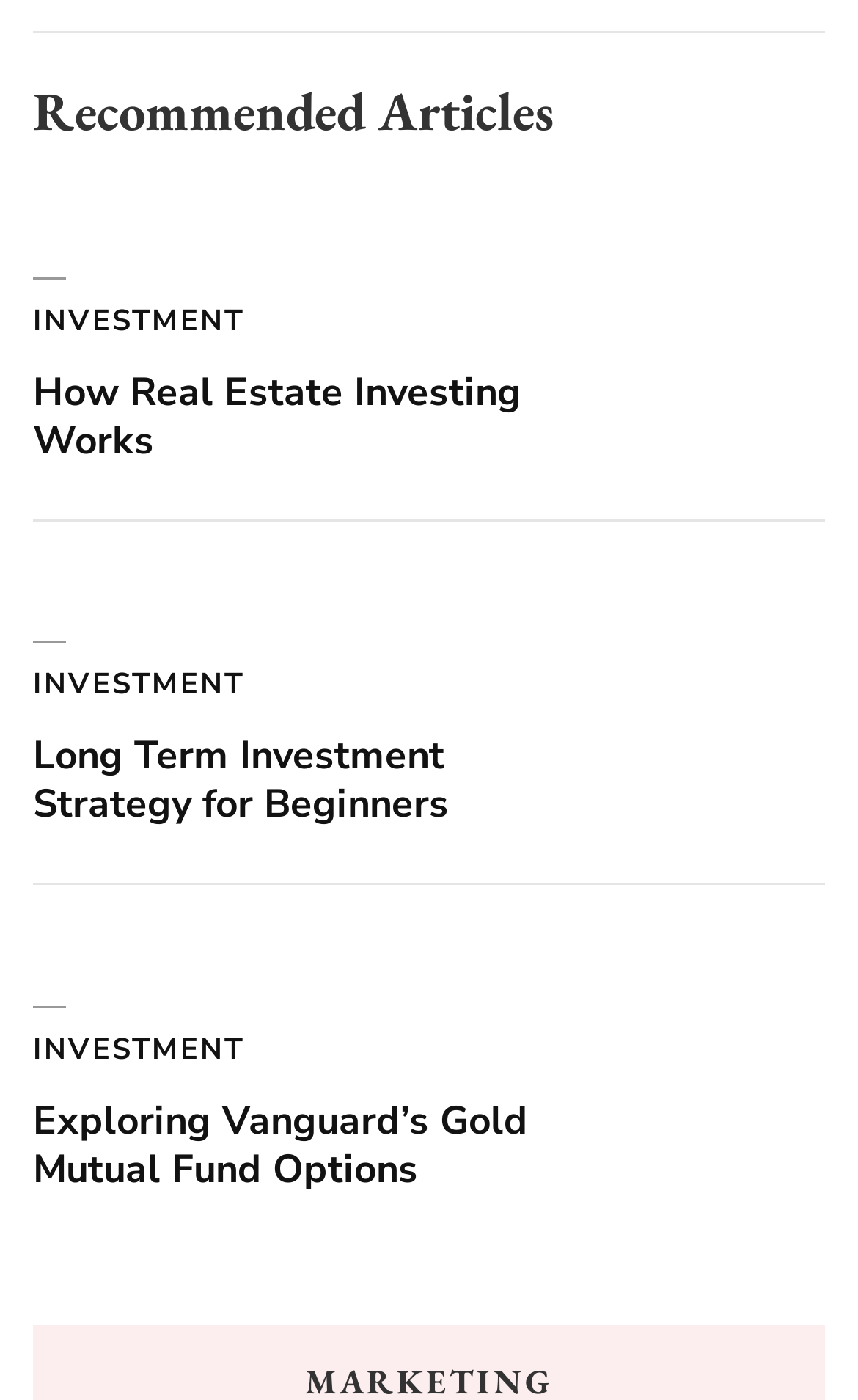What is the investment strategy discussed in the second article?
Refer to the image and provide a concise answer in one word or phrase.

Long Term